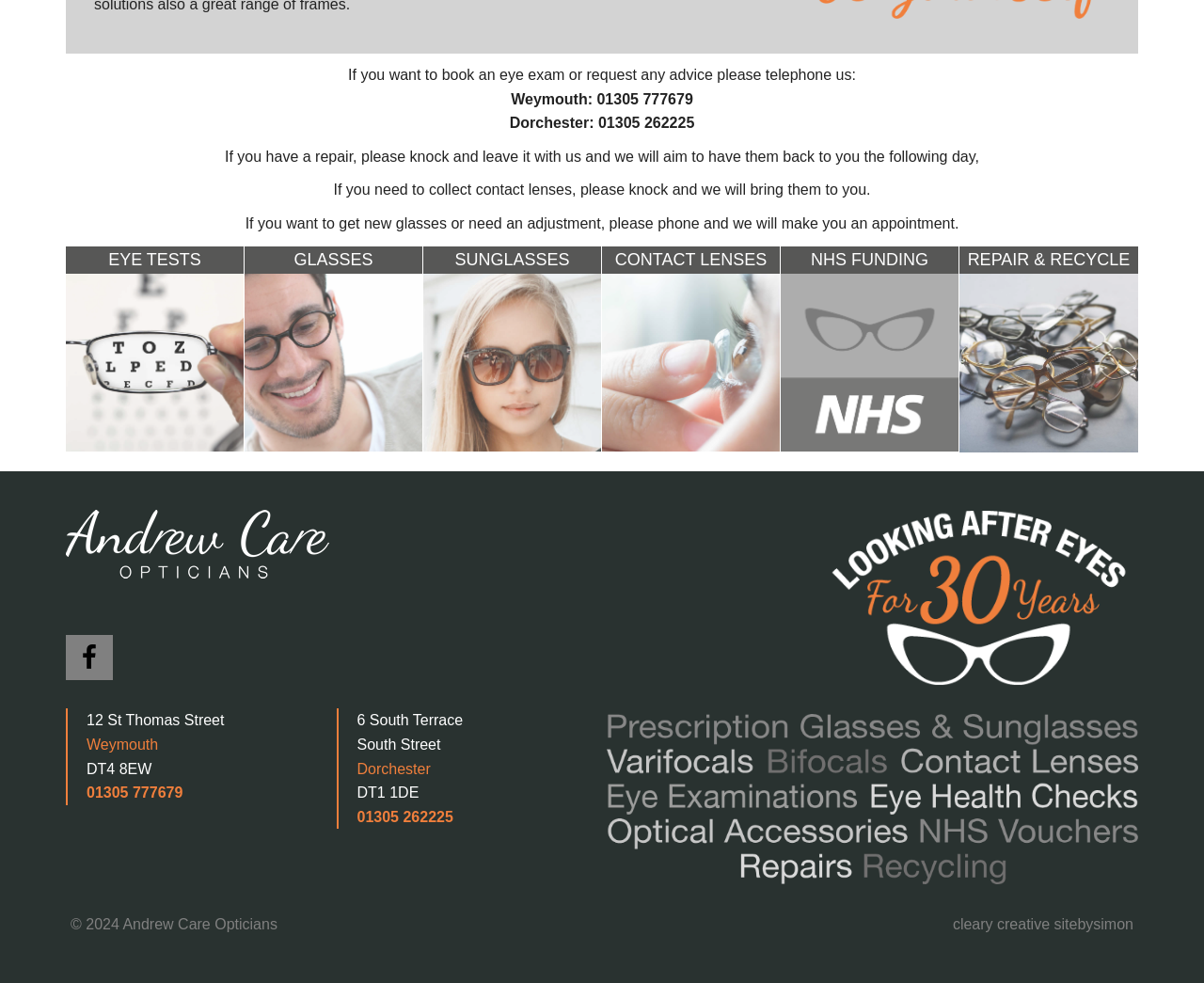Answer in one word or a short phrase: 
What services are offered by Andrew Care Opticians?

Eye tests, glasses, sunglasses, contact lenses, NHS funding, repair & recycle